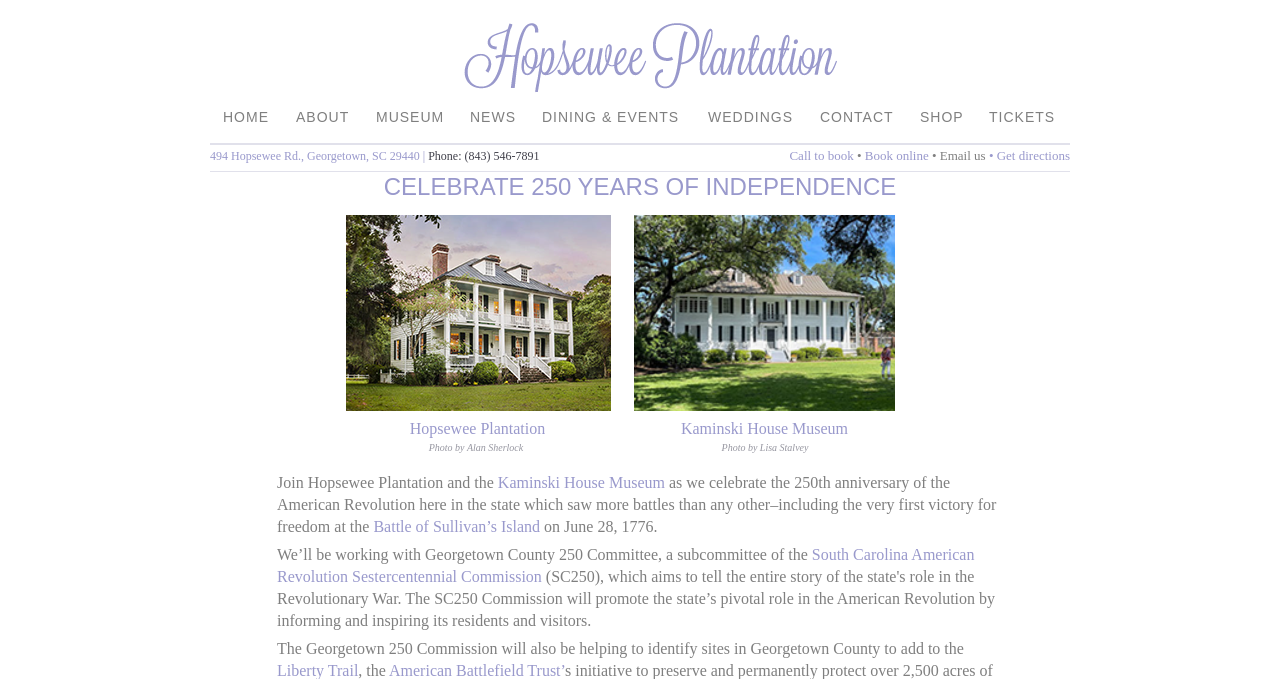Answer the question below in one word or phrase:
What is the anniversary being celebrated on the webpage?

250th anniversary of the American Revolution